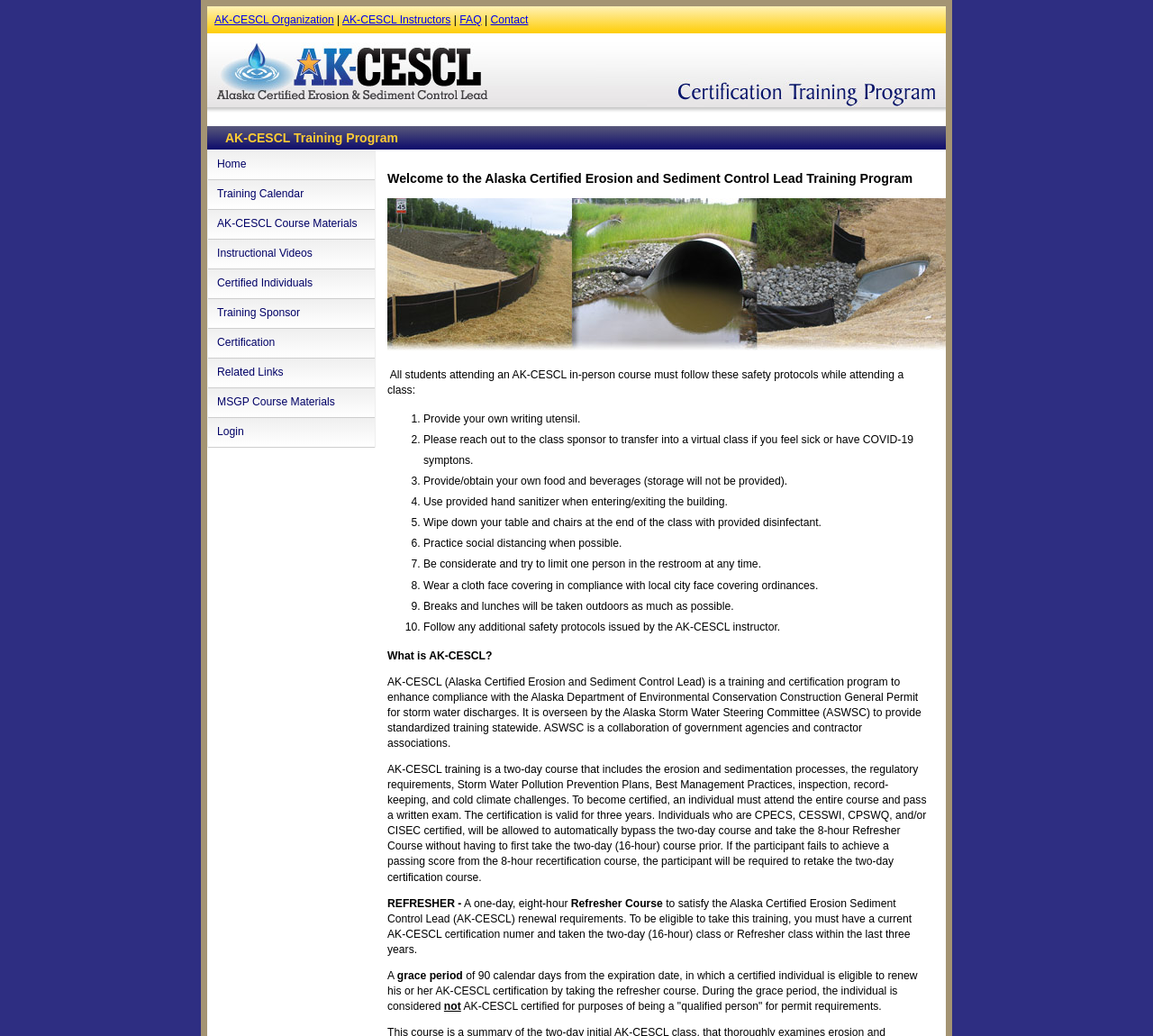Determine the bounding box coordinates for the clickable element to execute this instruction: "Go to the FAQ page". Provide the coordinates as four float numbers between 0 and 1, i.e., [left, top, right, bottom].

[0.399, 0.013, 0.418, 0.025]